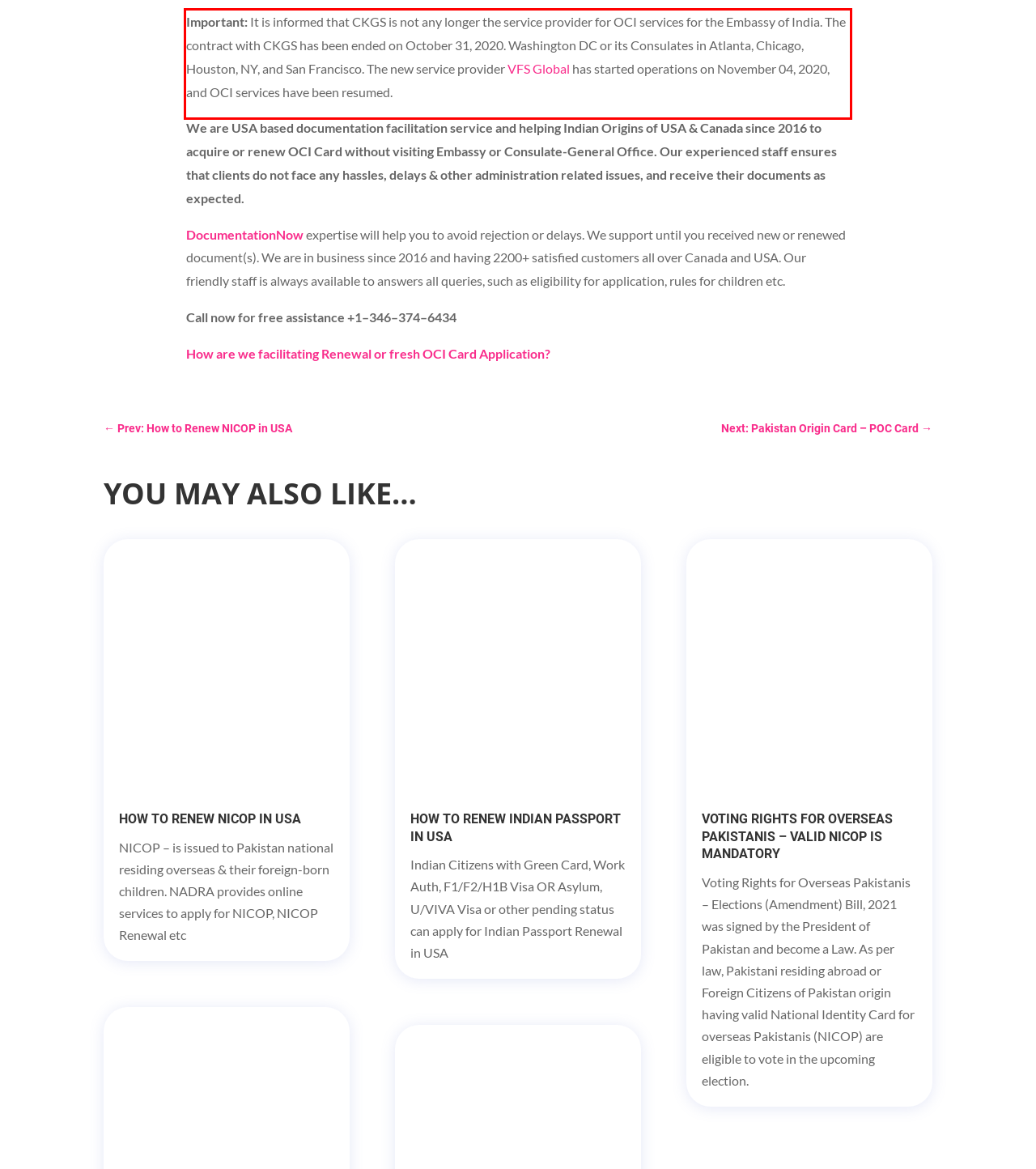Please analyze the screenshot of a webpage and extract the text content within the red bounding box using OCR.

Important: It is informed that CKGS is not any longer the service provider for OCI services for the Embassy of India. The contract with CKGS has been ended on October 31, 2020. Washington DC or its Consulates in Atlanta, Chicago, Houston, NY, and San Francisco. The new service provider VFS Global has started operations on November 04, 2020, and OCI services have been resumed.